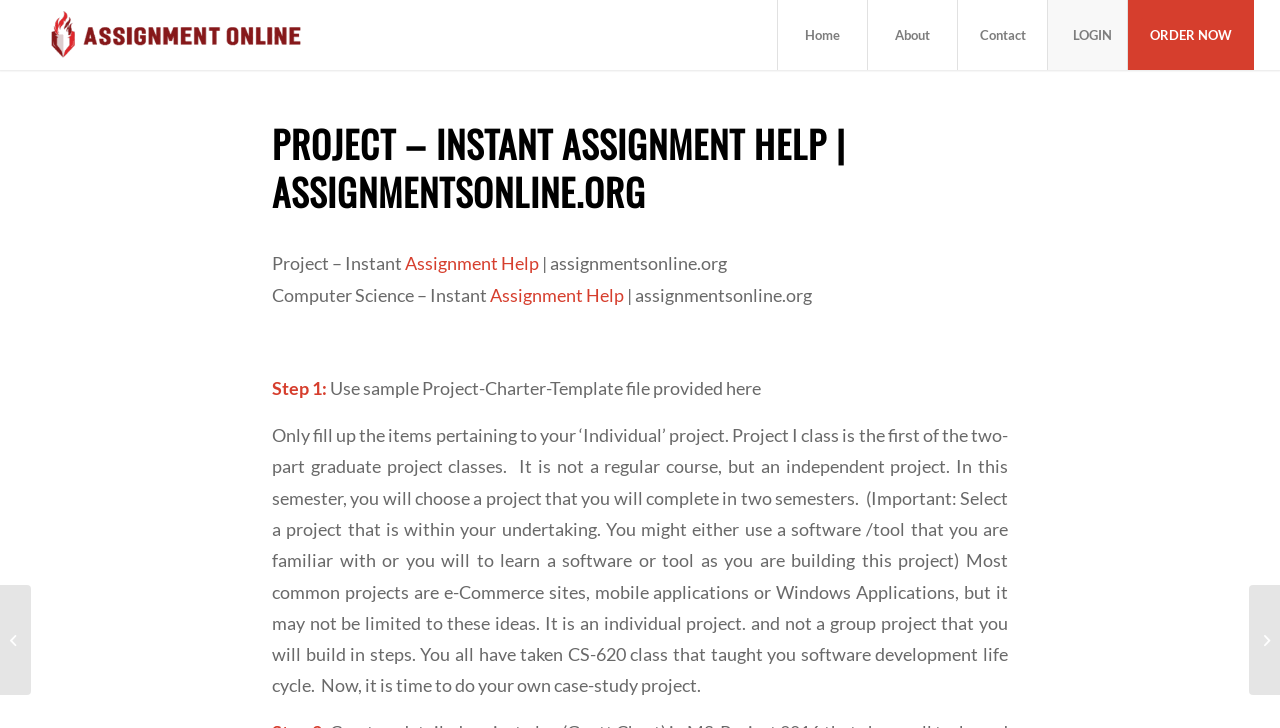Identify the coordinates of the bounding box for the element that must be clicked to accomplish the instruction: "Login to the website".

[0.818, 0.0, 0.889, 0.096]